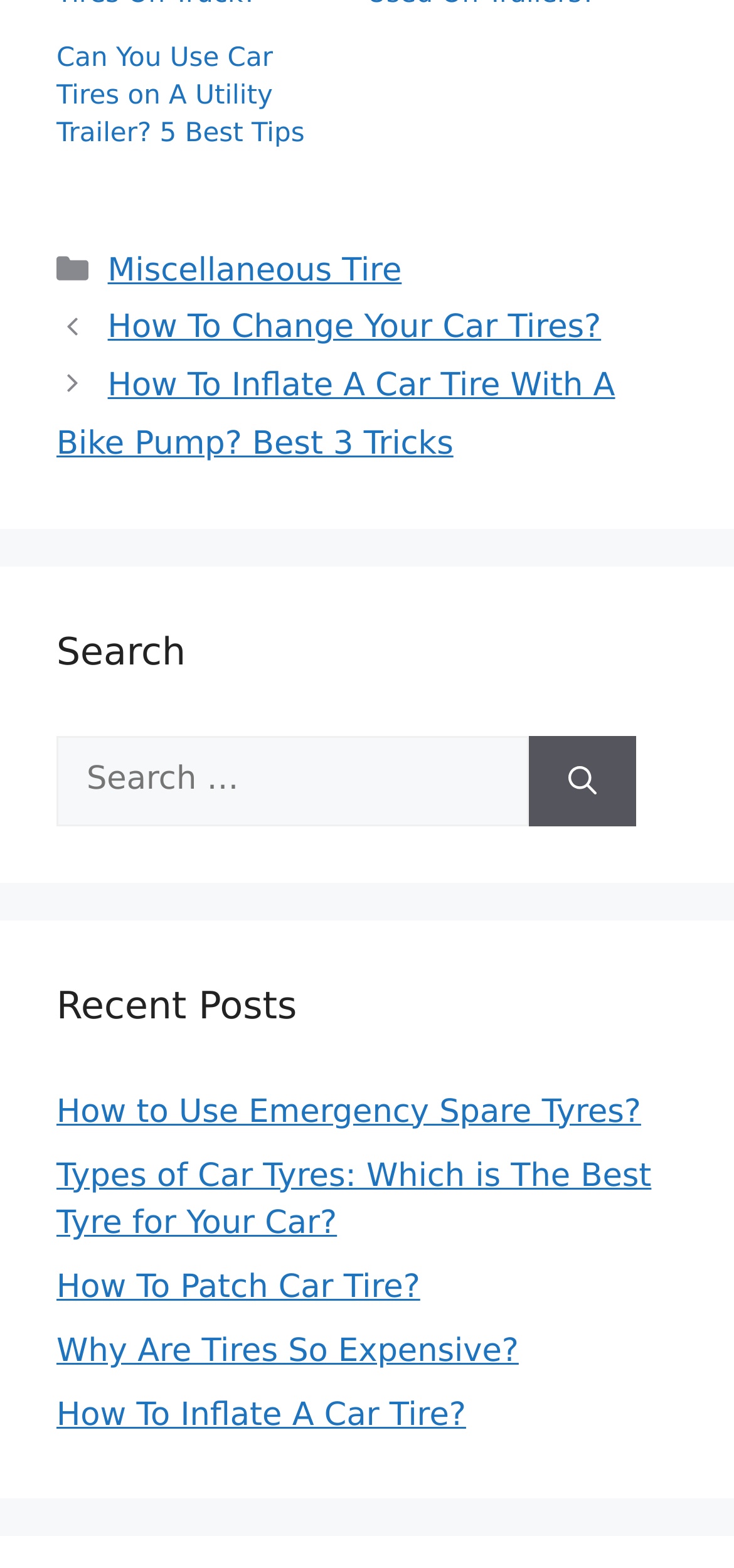Please identify the bounding box coordinates of the element on the webpage that should be clicked to follow this instruction: "go to News". The bounding box coordinates should be given as four float numbers between 0 and 1, formatted as [left, top, right, bottom].

None